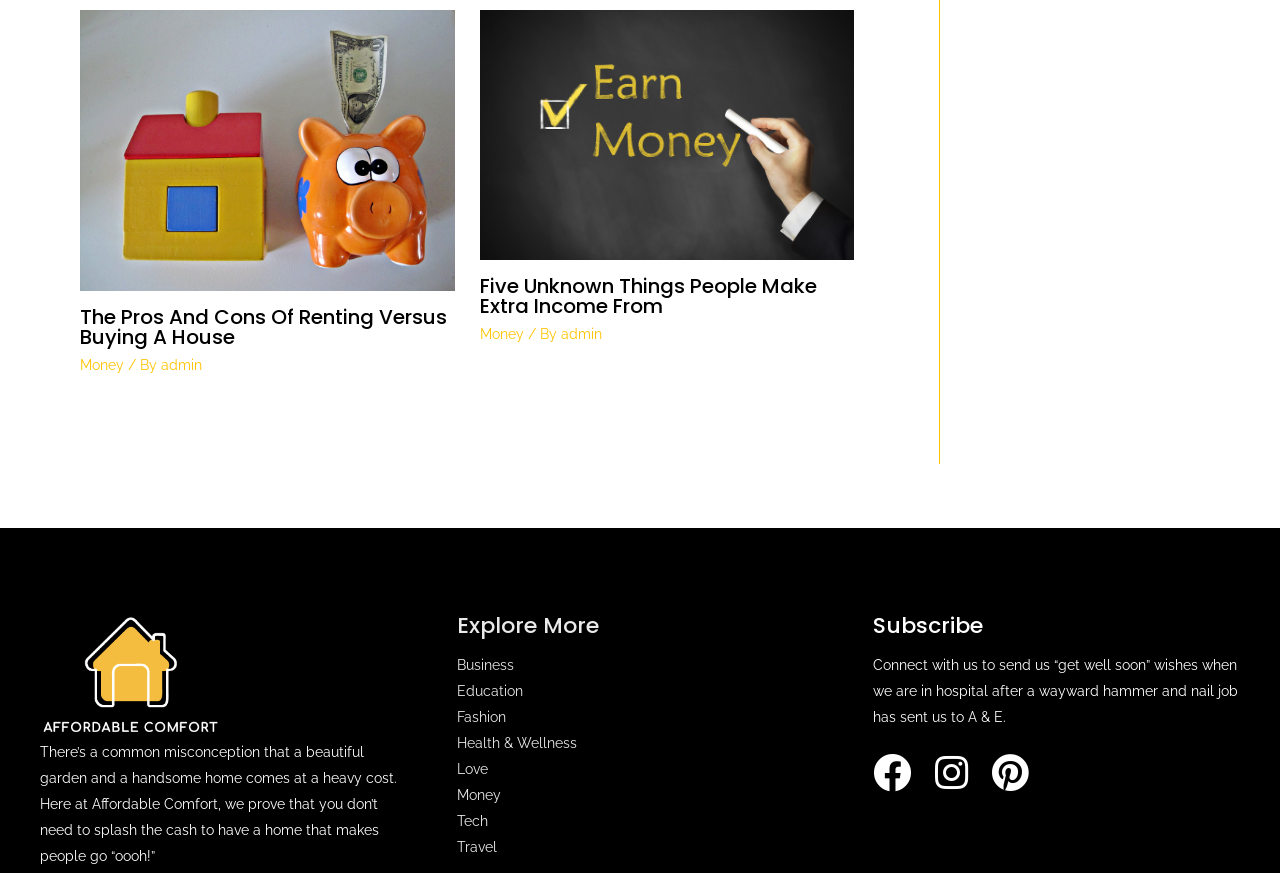Pinpoint the bounding box coordinates of the clickable area necessary to execute the following instruction: "Explore categories". The coordinates should be given as four float numbers between 0 and 1, namely [left, top, right, bottom].

[0.357, 0.698, 0.643, 0.736]